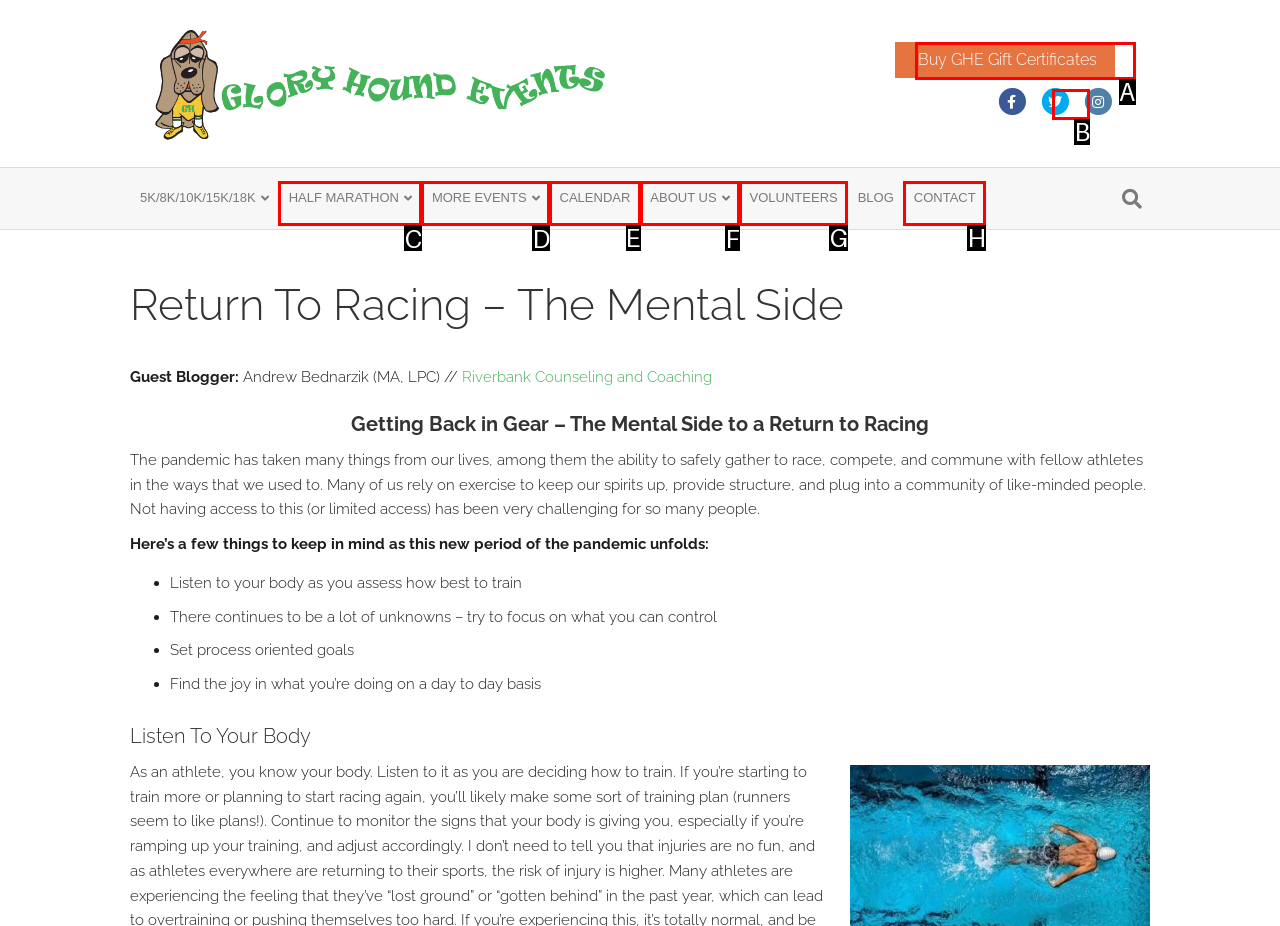Which lettered UI element aligns with this description: MORE EVENTS
Provide your answer using the letter from the available choices.

D